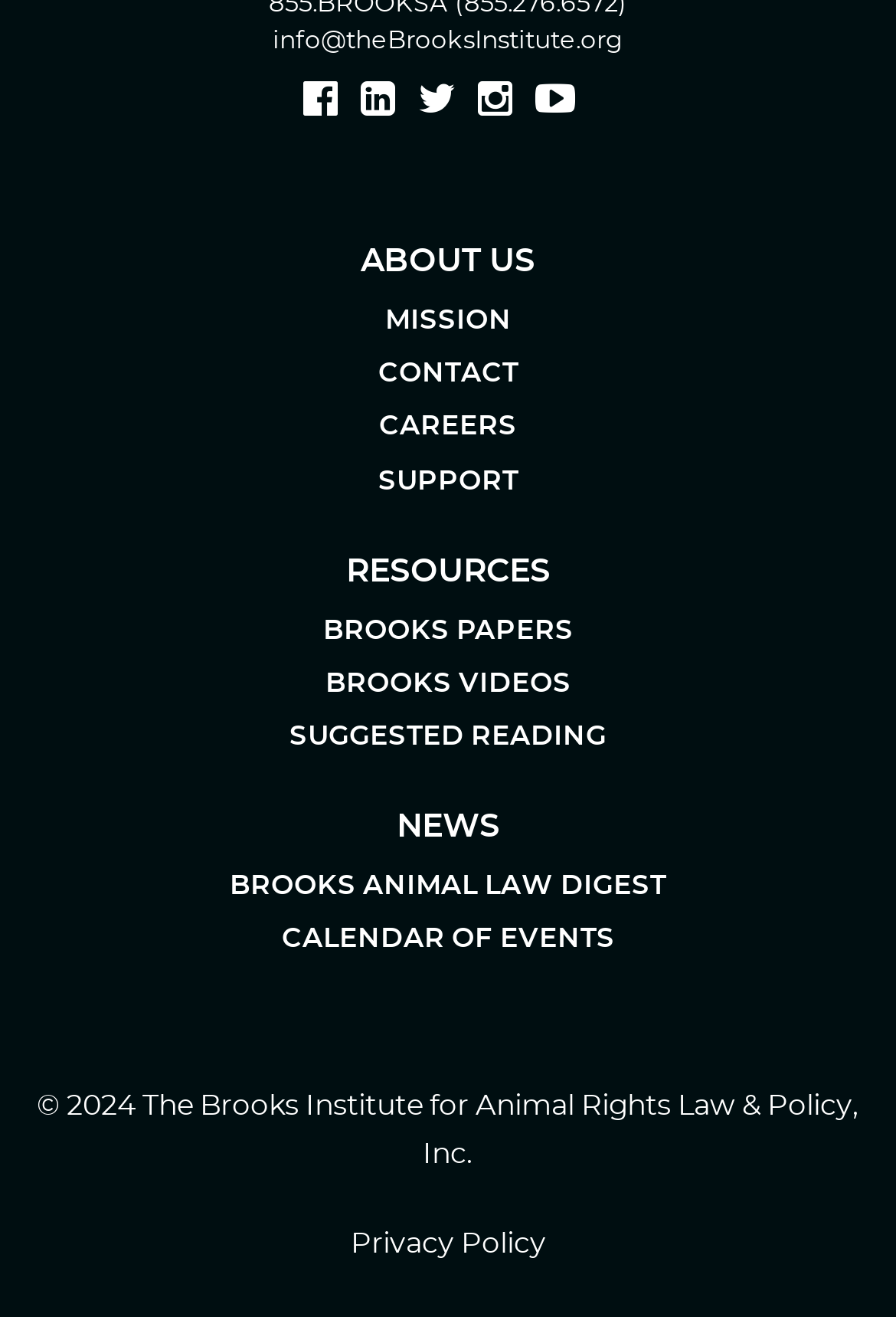Predict the bounding box of the UI element based on the description: "Contact". The coordinates should be four float numbers between 0 and 1, formatted as [left, top, right, bottom].

[0.422, 0.275, 0.578, 0.294]